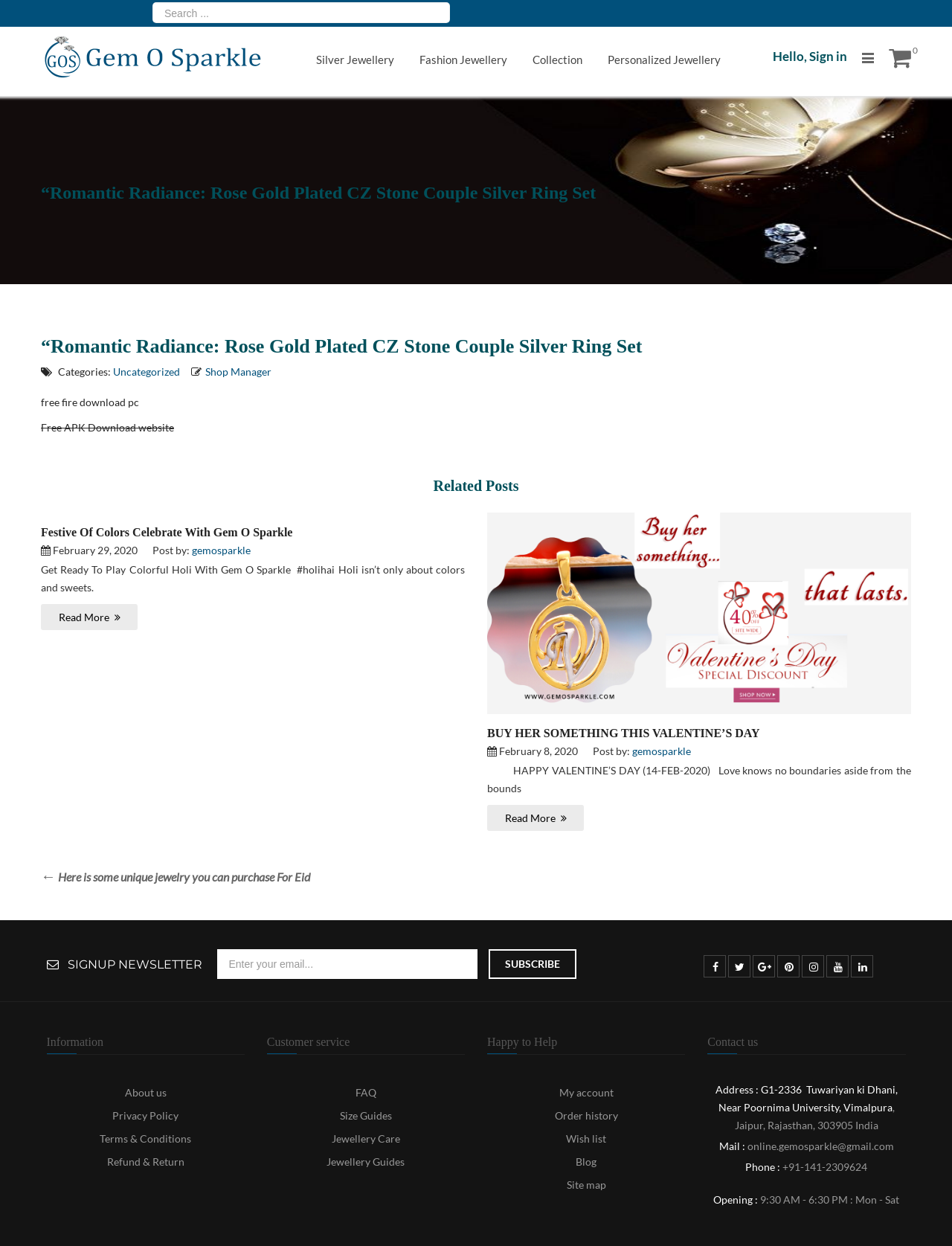Determine the bounding box coordinates for the clickable element required to fulfill the instruction: "Visit '海运服务'". Provide the coordinates as four float numbers between 0 and 1, i.e., [left, top, right, bottom].

None